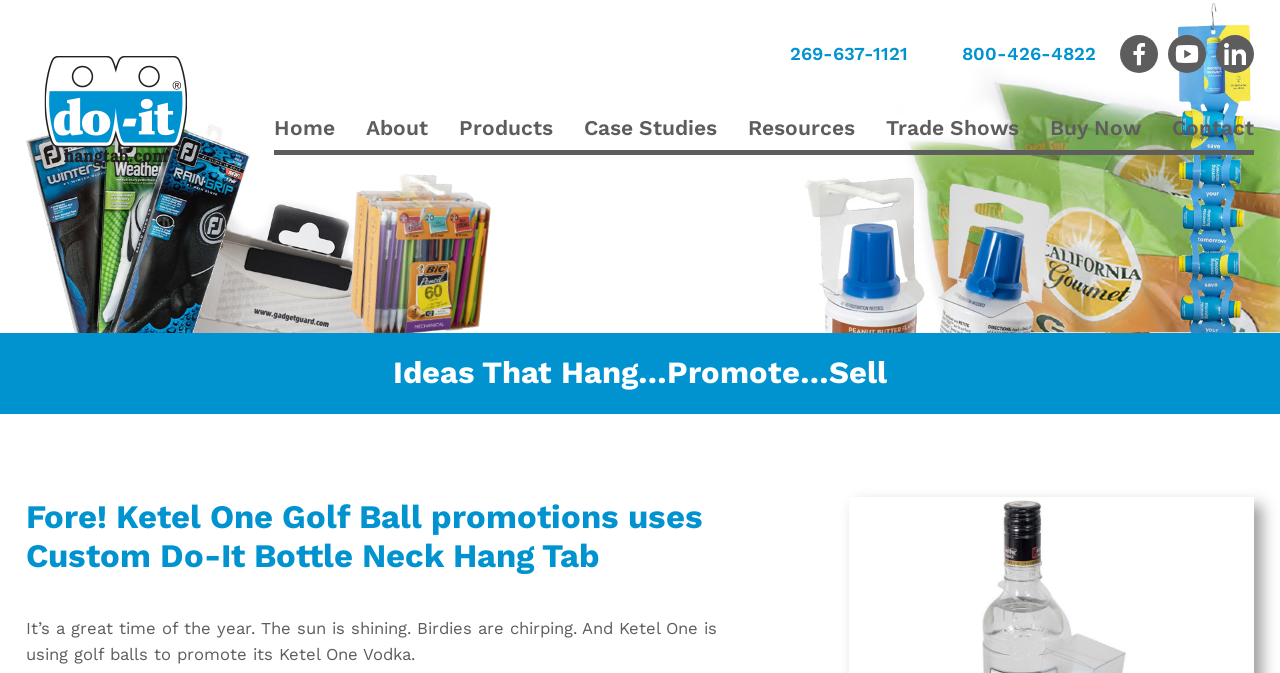Answer this question in one word or a short phrase: What is the brand being promoted?

Ketel One Vodka